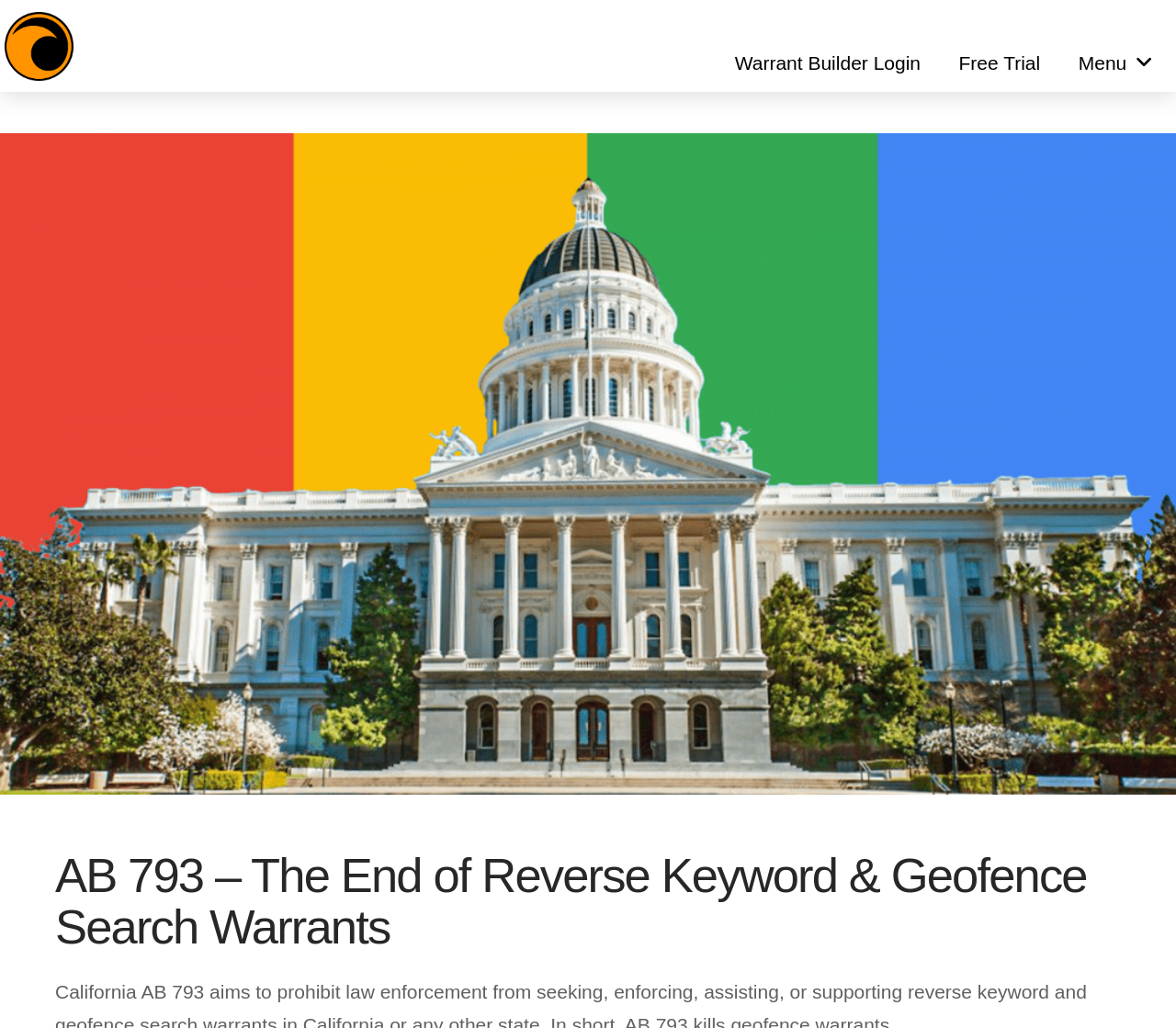Describe all the key features and sections of the webpage thoroughly.

The webpage is titled "Legal Update | Warrant Builder" and features a Maverick Data Systems logo at the top left corner. Below the logo, there are three links aligned horizontally: "Warrant Builder Login", "Free Trial", and "Menu". The "Menu" link has a dropdown menu with two items: a link to an article titled "AB 793 – The End of Reverse Keyword & Geofence Search Warrants" and a header that repeats the same title. The article title is also a link. The header is positioned at the bottom of the page, spanning almost the entire width.